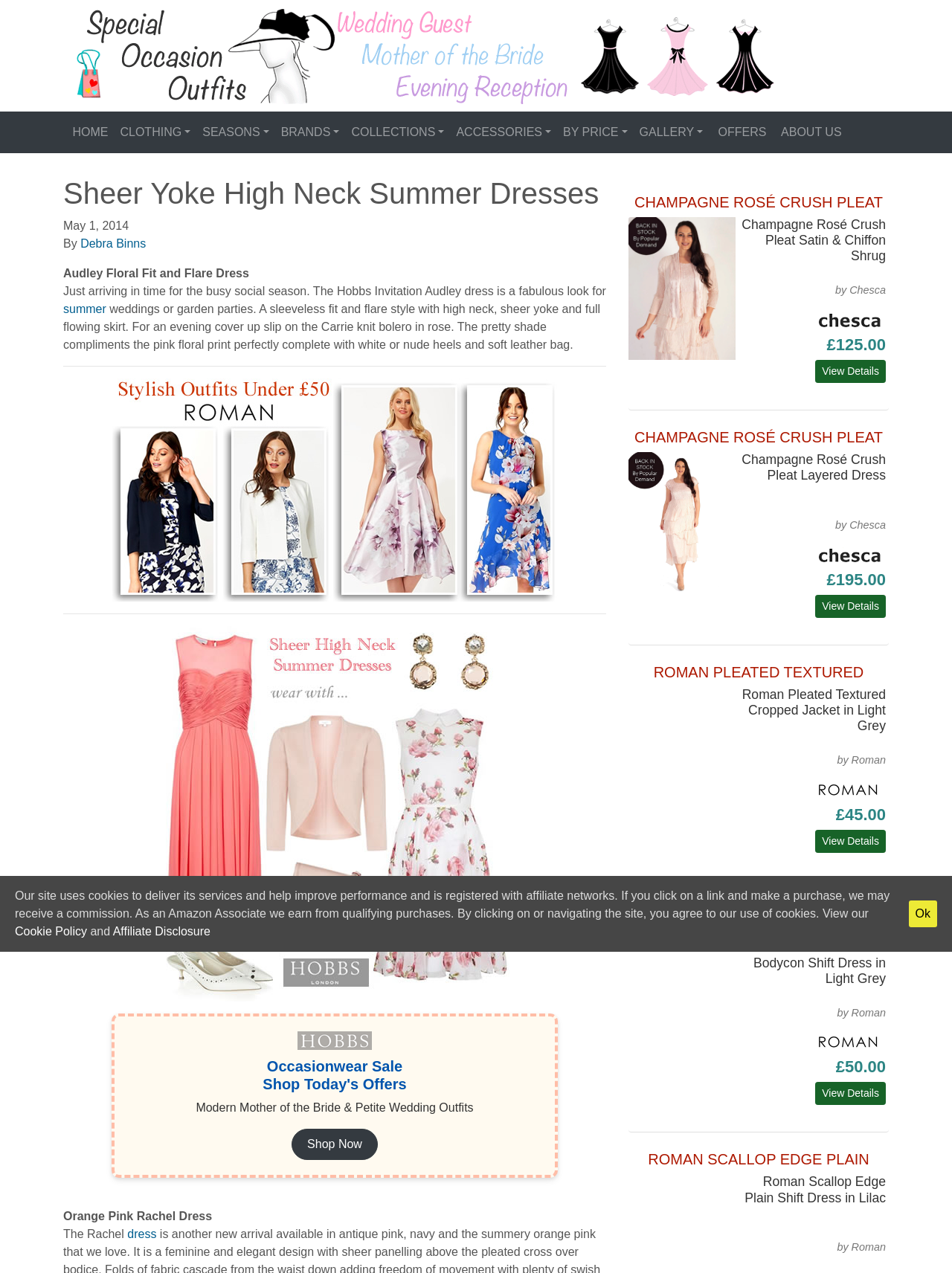Who is the author of the blog post about the Hobbs Invitation Audley dress?
Please use the visual content to give a single word or phrase answer.

Debra Binns